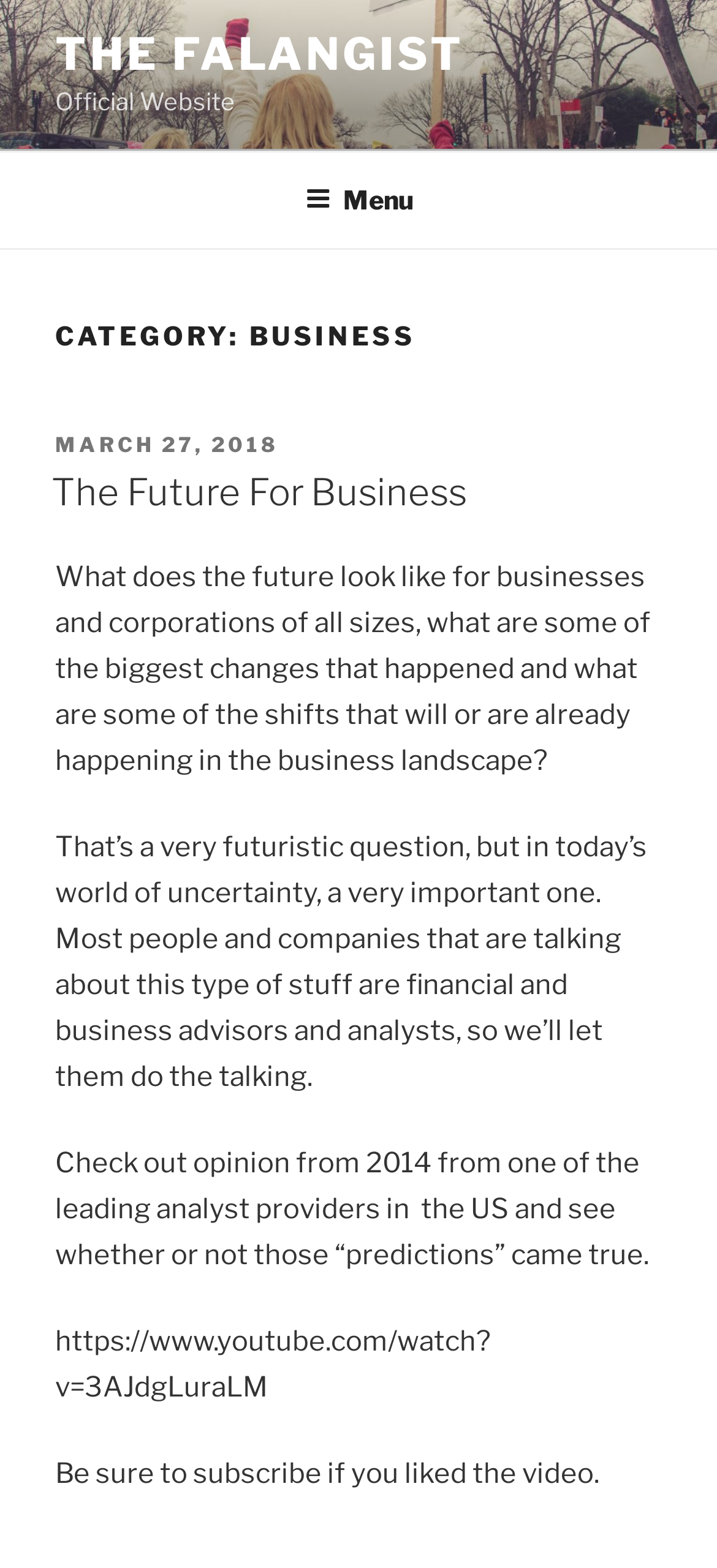What is the category of the current article?
Offer a detailed and full explanation in response to the question.

The category of the current article can be determined by looking at the heading 'CATEGORY: BUSINESS' which is located at the top of the webpage, indicating that the article belongs to the business category.